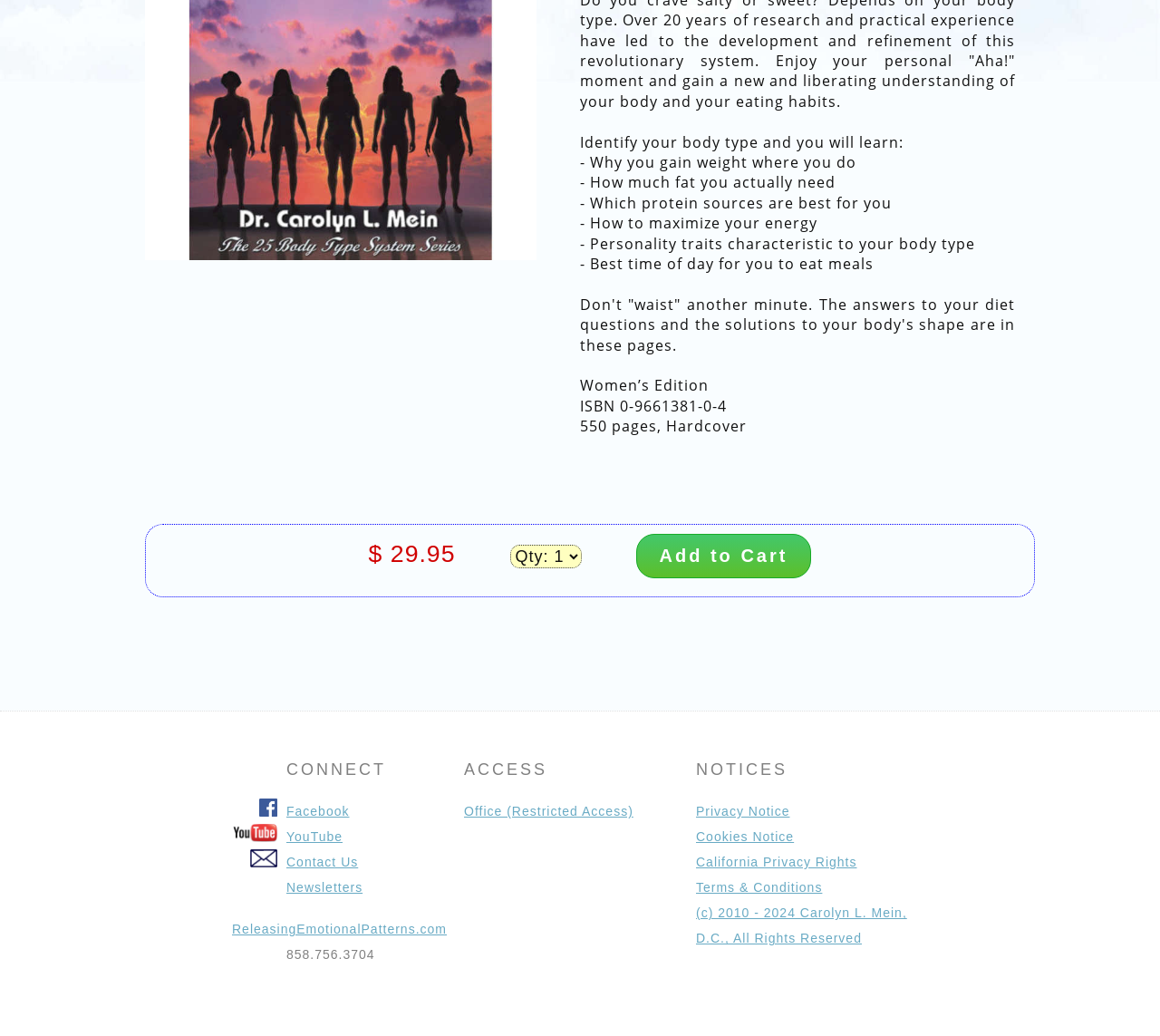Find the bounding box coordinates of the UI element according to this description: "alt="Refugee Council of Australia"".

None